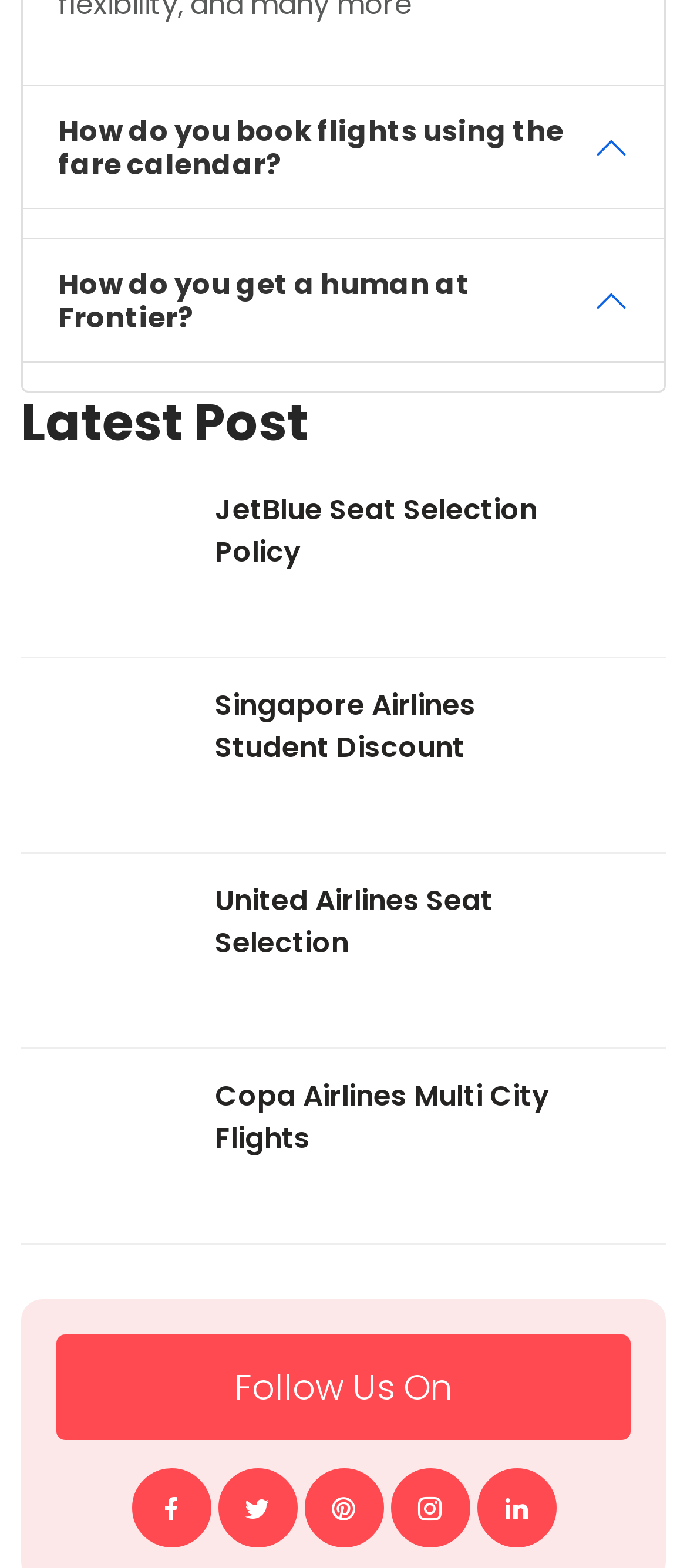Please find the bounding box coordinates for the clickable element needed to perform this instruction: "View 'Latest Post'".

[0.031, 0.251, 0.969, 0.29]